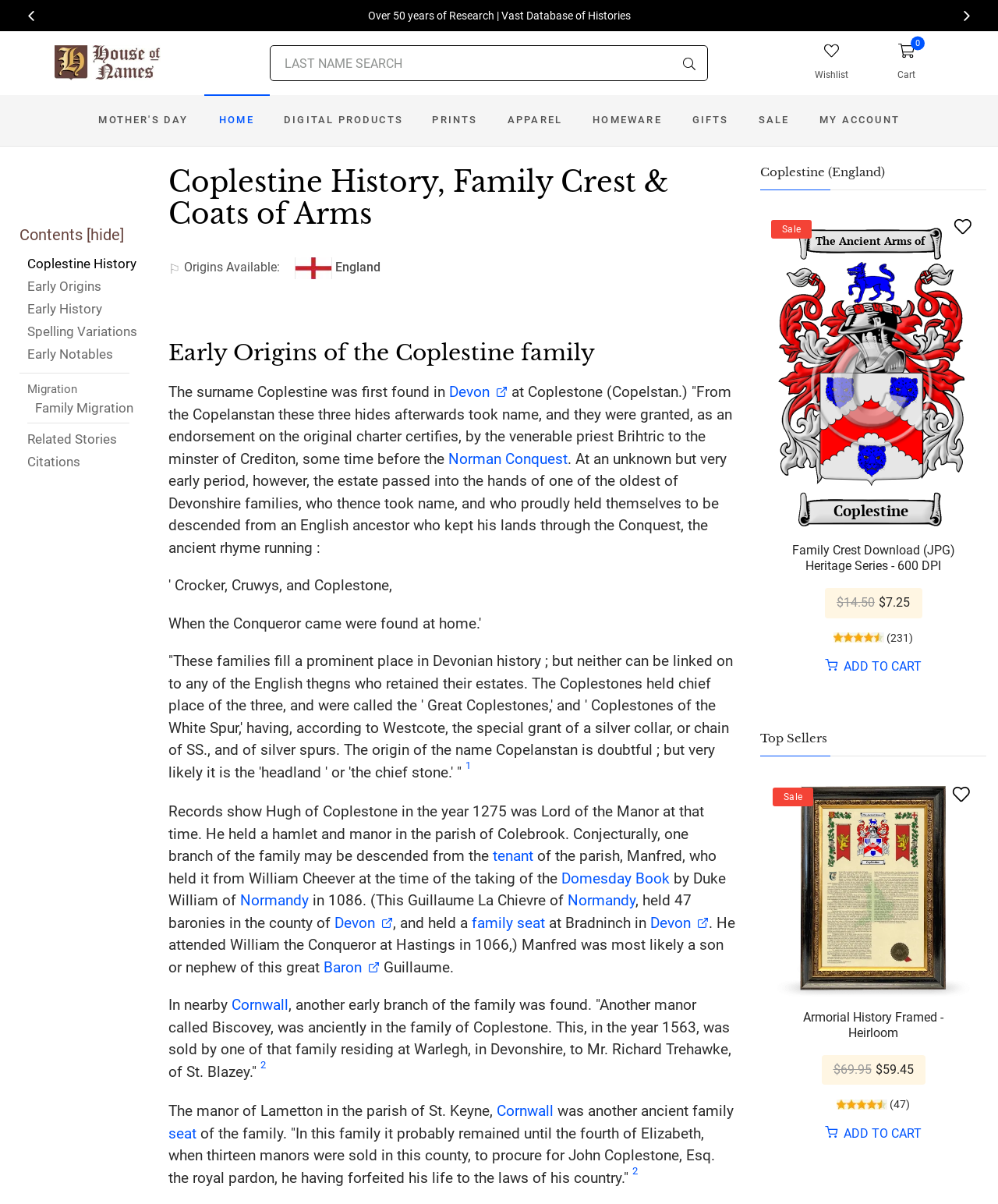Please locate the bounding box coordinates of the region I need to click to follow this instruction: "View Coplestine history".

[0.02, 0.211, 0.138, 0.23]